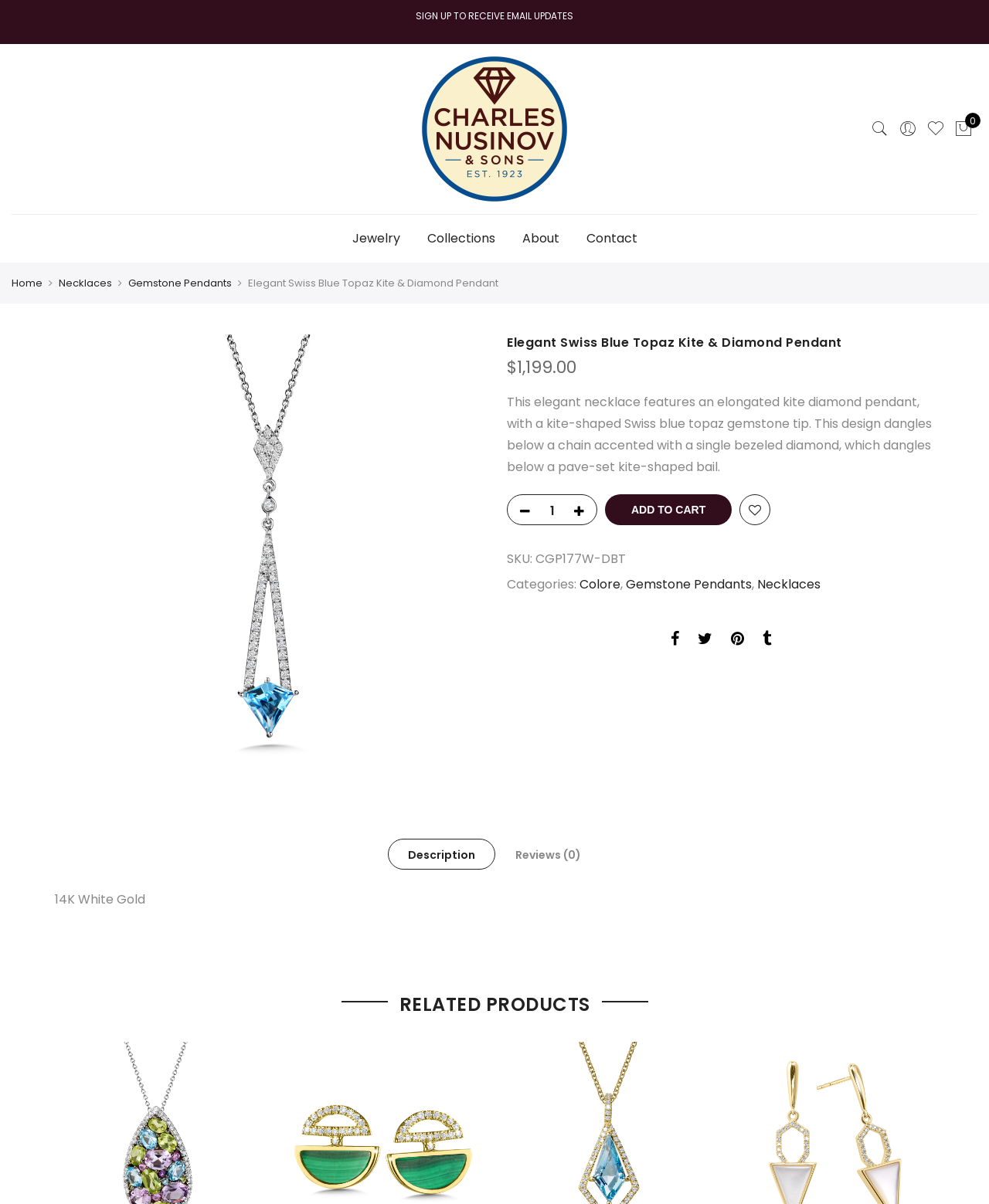Find the bounding box coordinates for the area that must be clicked to perform this action: "View Charles Nusinov page".

[0.402, 0.043, 0.598, 0.171]